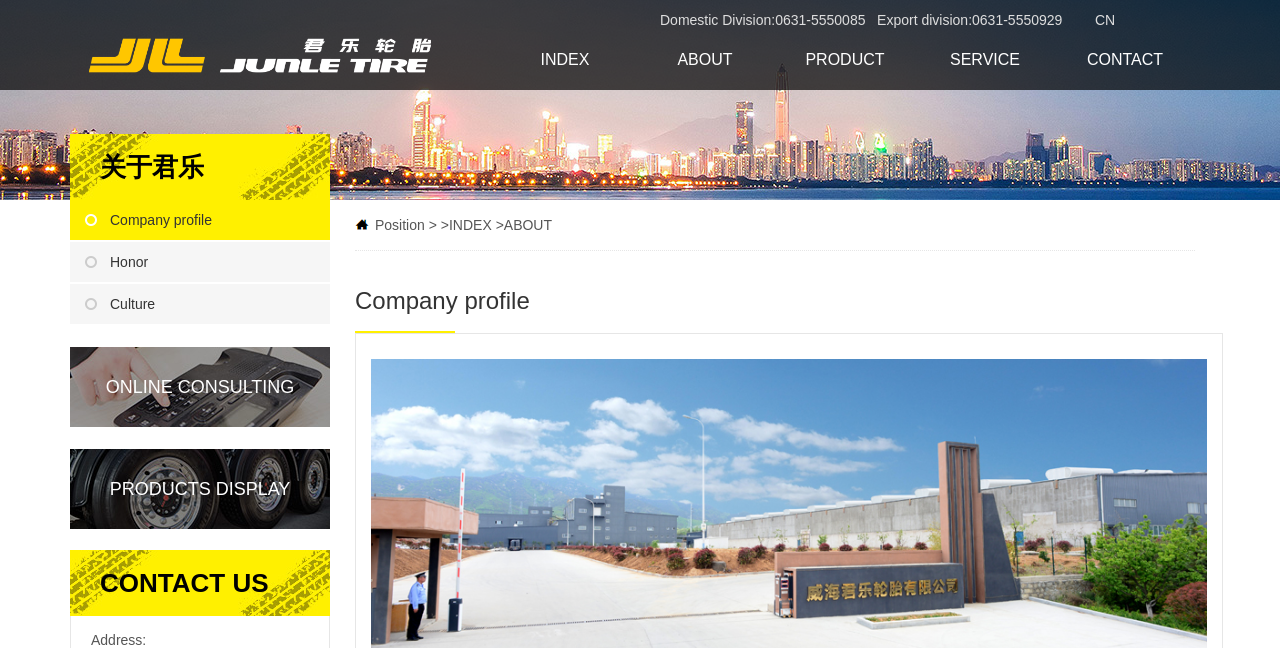Please give a succinct answer to the question in one word or phrase:
What is the last static text at the bottom of the webpage?

Address: